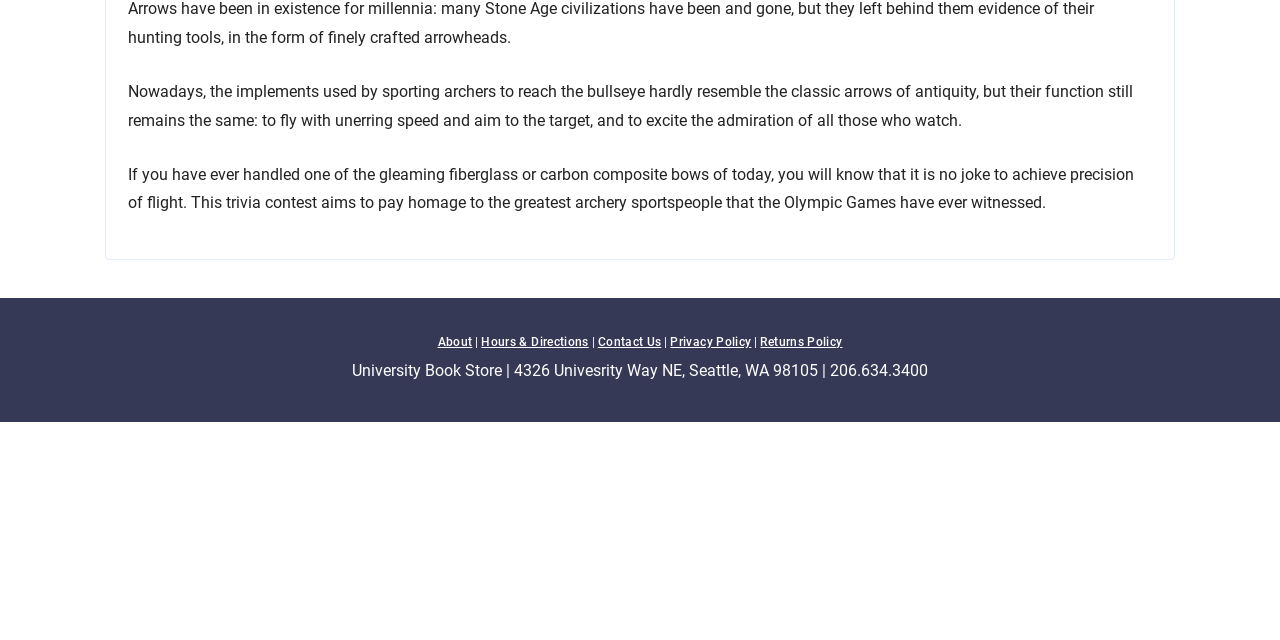Using the element description provided, determine the bounding box coordinates in the format (top-left x, top-left y, bottom-right x, bottom-right y). Ensure that all values are floating point numbers between 0 and 1. Element description: Hours & Directions

[0.376, 0.524, 0.46, 0.546]